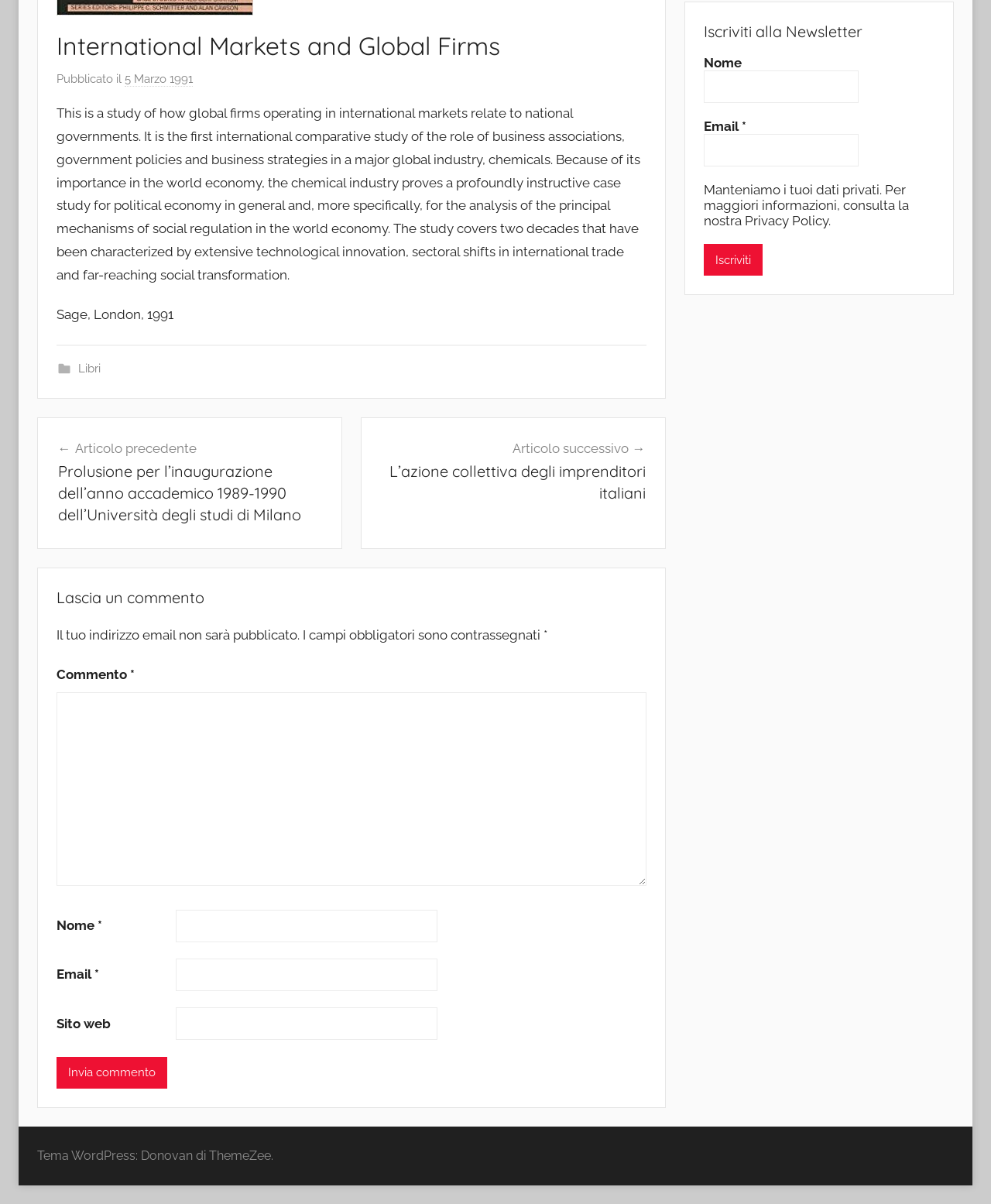Identify the bounding box coordinates for the UI element that matches this description: "value="Iscriviti"".

[0.71, 0.203, 0.77, 0.229]